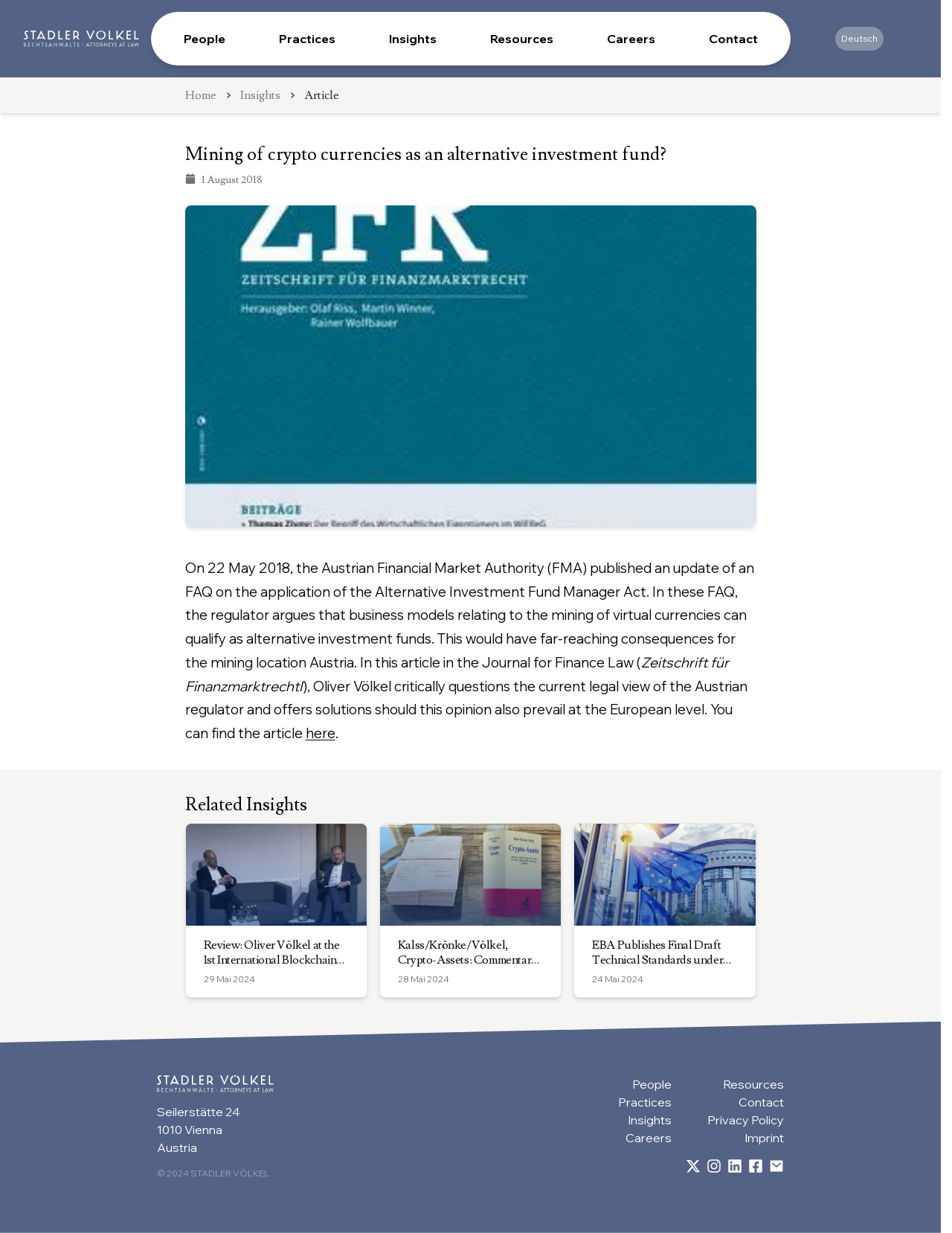Identify and provide the title of the webpage.

Mining of crypto currencies as an alternative investment fund?